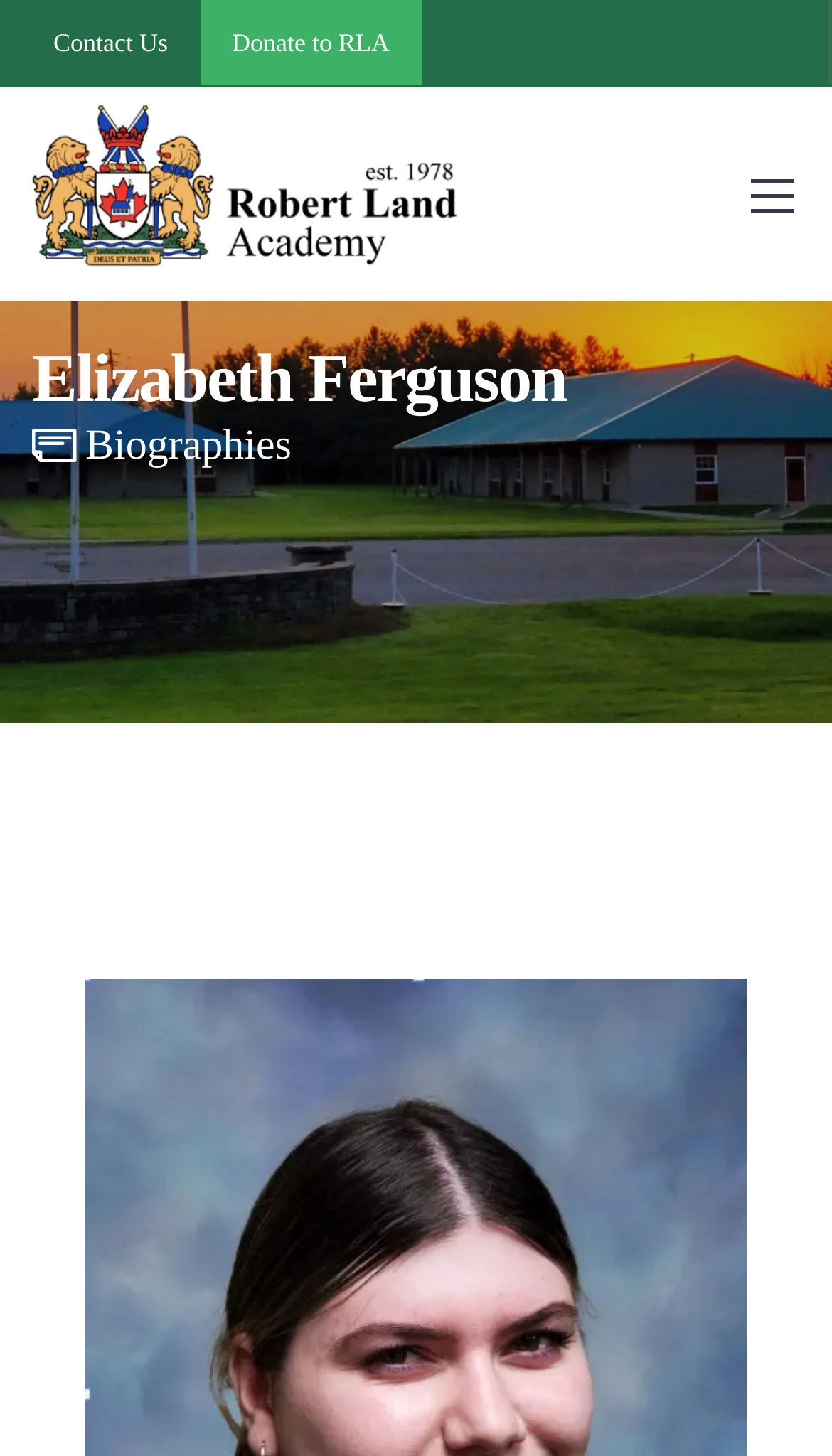Give the bounding box coordinates for this UI element: "Contact Us". The coordinates should be four float numbers between 0 and 1, arranged as [left, top, right, bottom].

[0.064, 0.019, 0.202, 0.04]